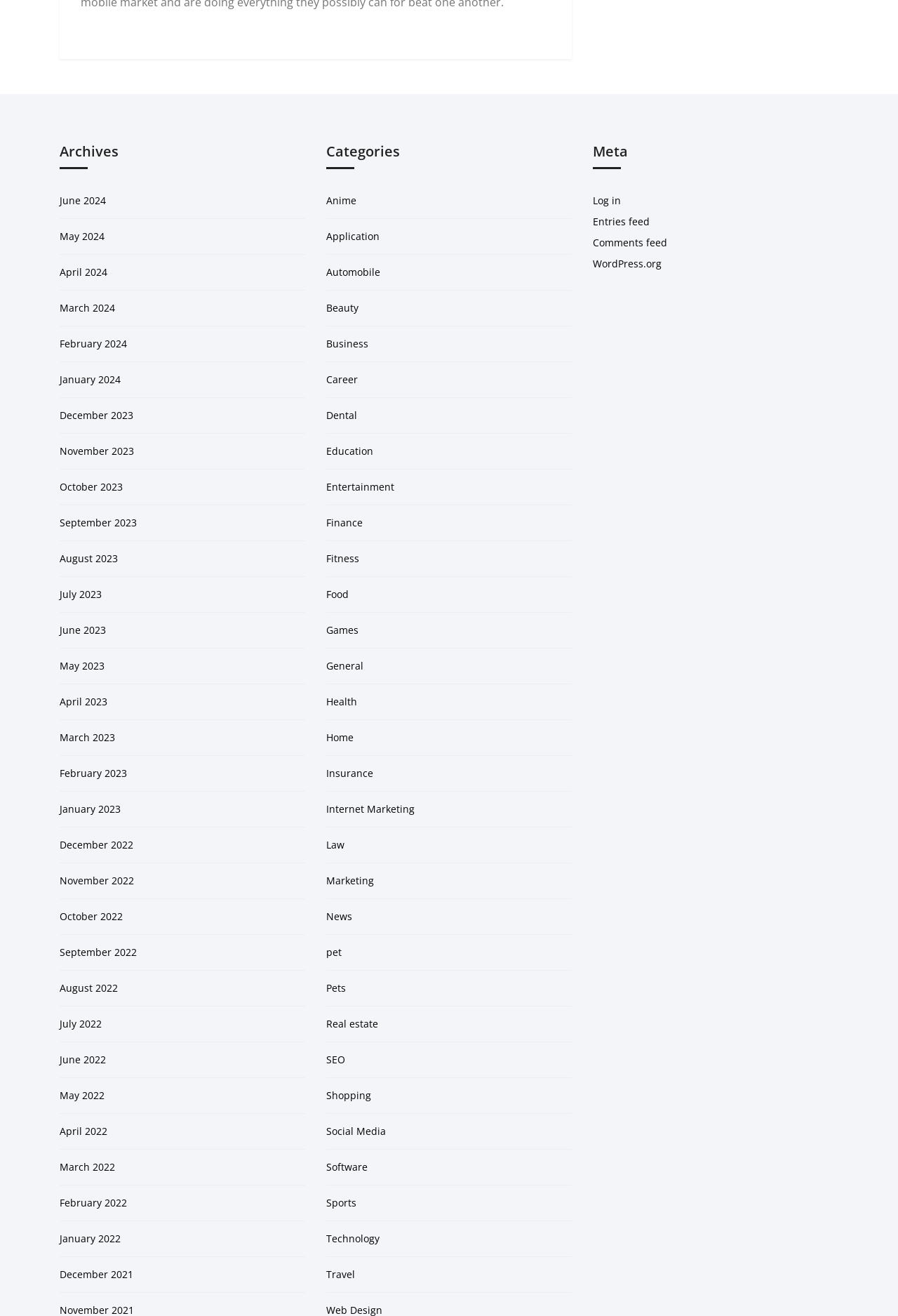Please locate the bounding box coordinates of the element that should be clicked to complete the given instruction: "Explore posts under Technology".

[0.363, 0.936, 0.423, 0.946]